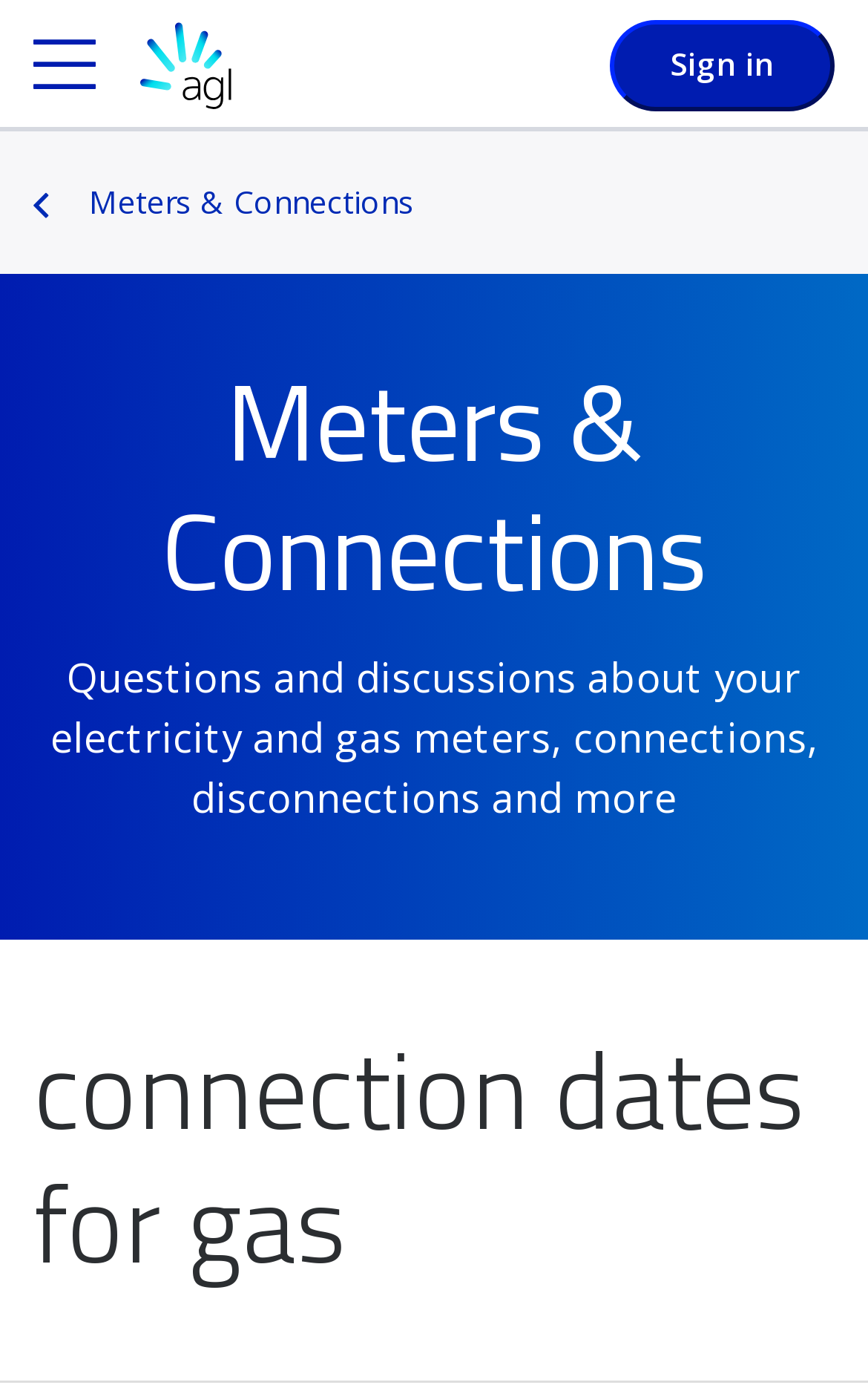Analyze the image and deliver a detailed answer to the question: What is the name of the company logo?

The logo is located at the top left corner of the webpage, and it is an image with a link. The bounding box coordinates of the logo are [0.162, 0.014, 0.267, 0.08], which indicates its position on the webpage.